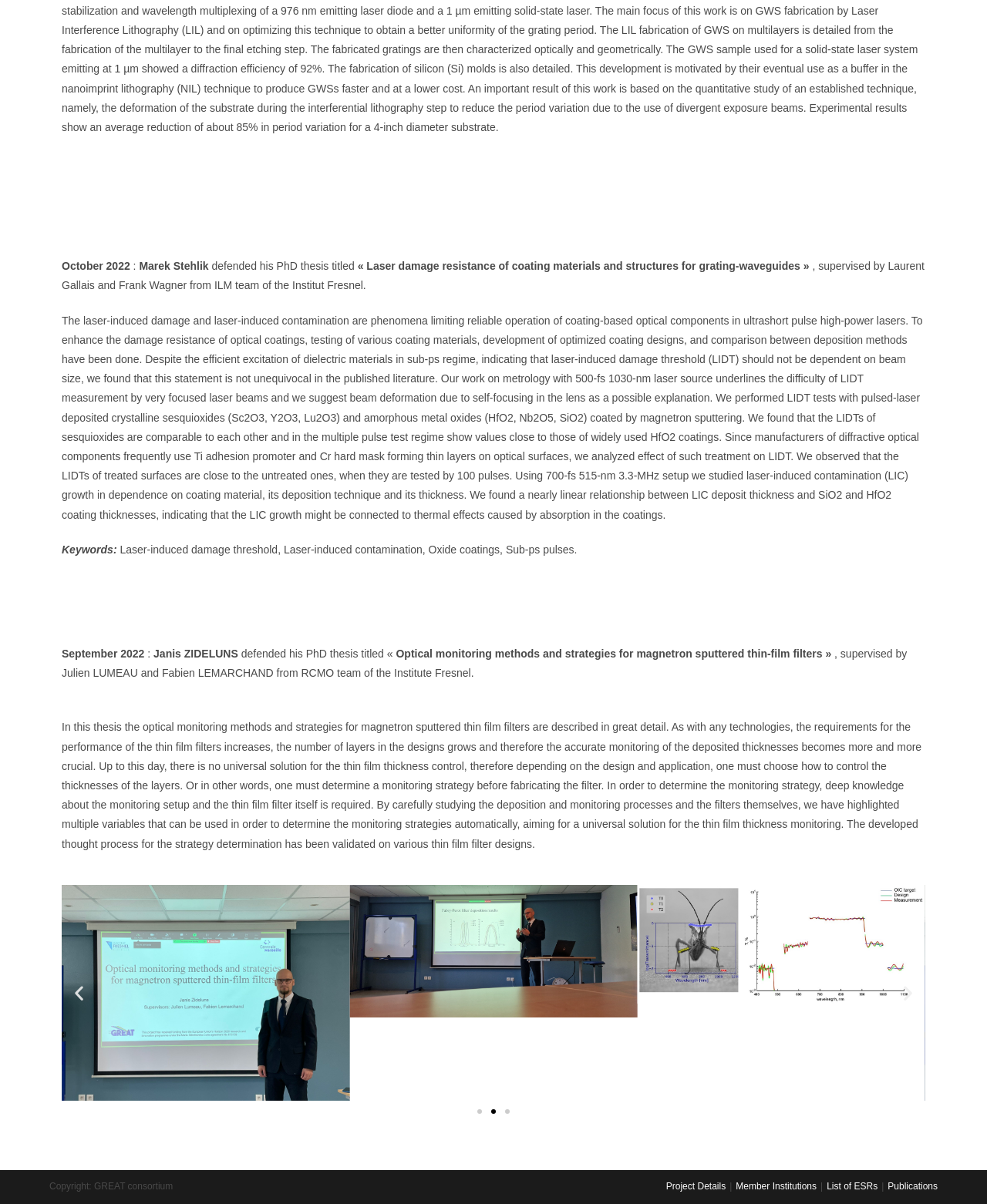How many images are there in the webpage?
Look at the image and respond to the question as thoroughly as possible.

There are three figures in the webpage, each containing an image, namely 'IMG-20220928-WA0002', '20220928_105655', and 'OIC_bug+res'.